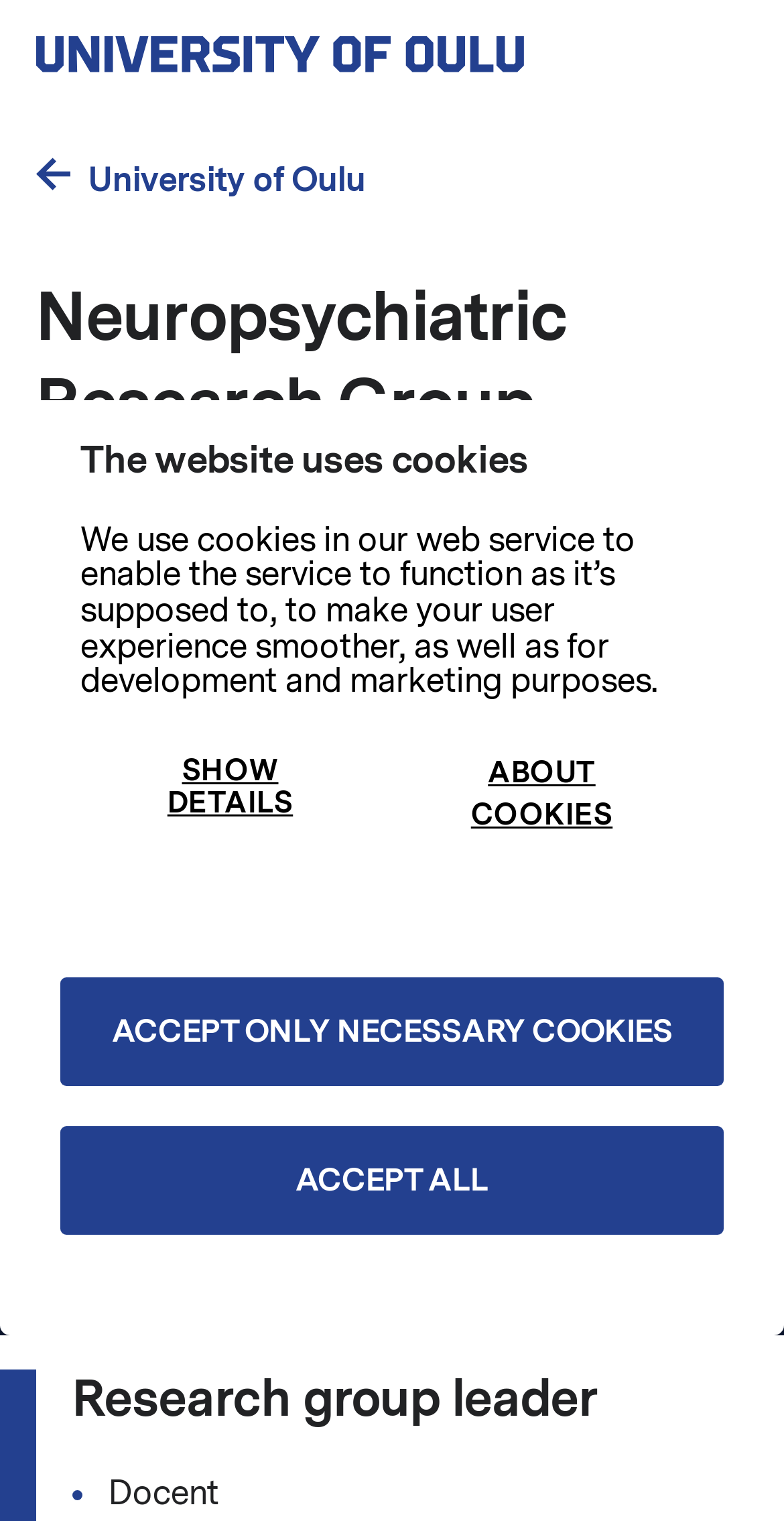Please indicate the bounding box coordinates of the element's region to be clicked to achieve the instruction: "Go to University of Oulu front page". Provide the coordinates as four float numbers between 0 and 1, i.e., [left, top, right, bottom].

[0.046, 0.0, 0.862, 0.056]